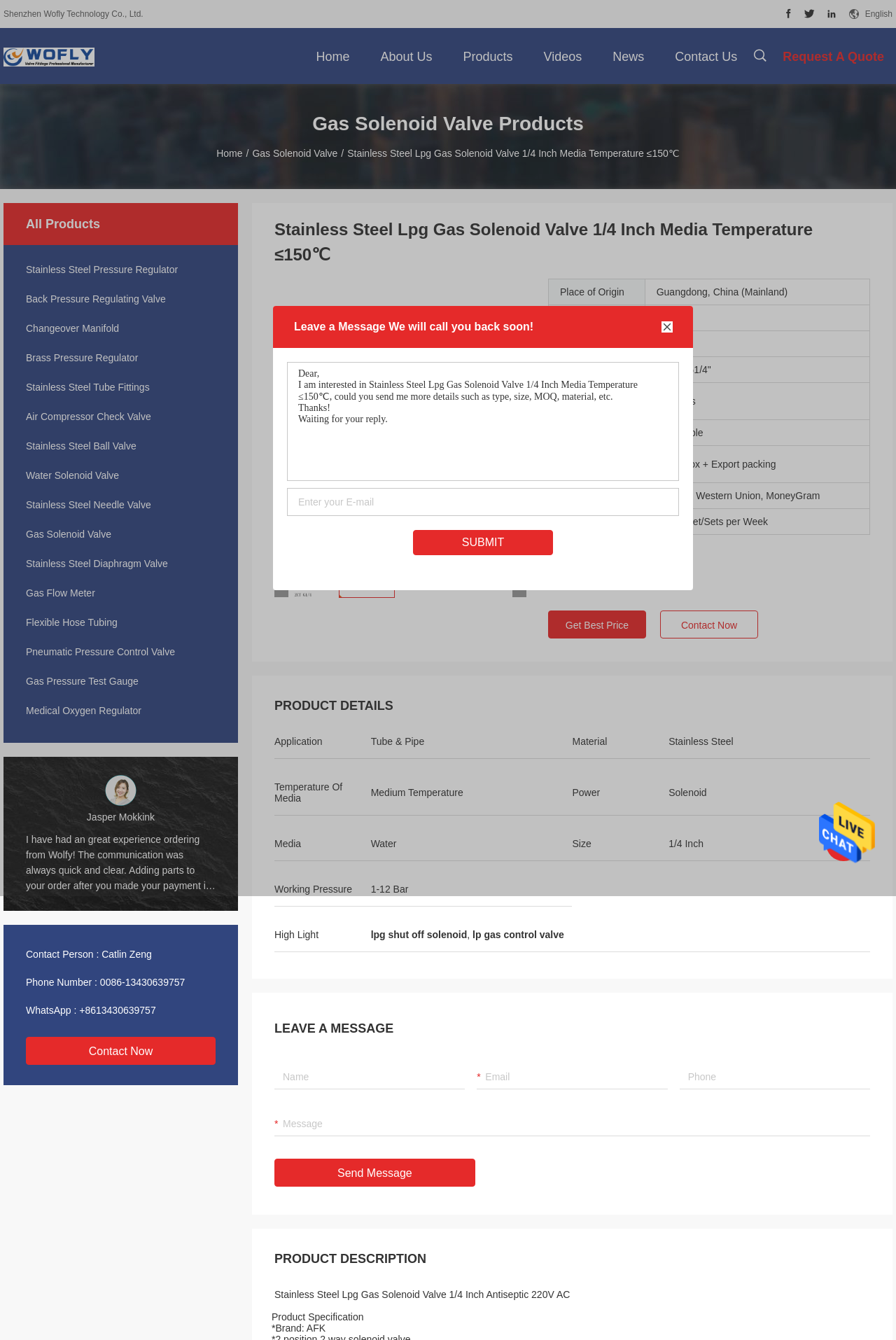What is the product name in the main content area?
Please provide a single word or phrase as the answer based on the screenshot.

Stainless Steel Lpg Gas Solenoid Valve 1/4 Inch Media Temperature ≤150℃